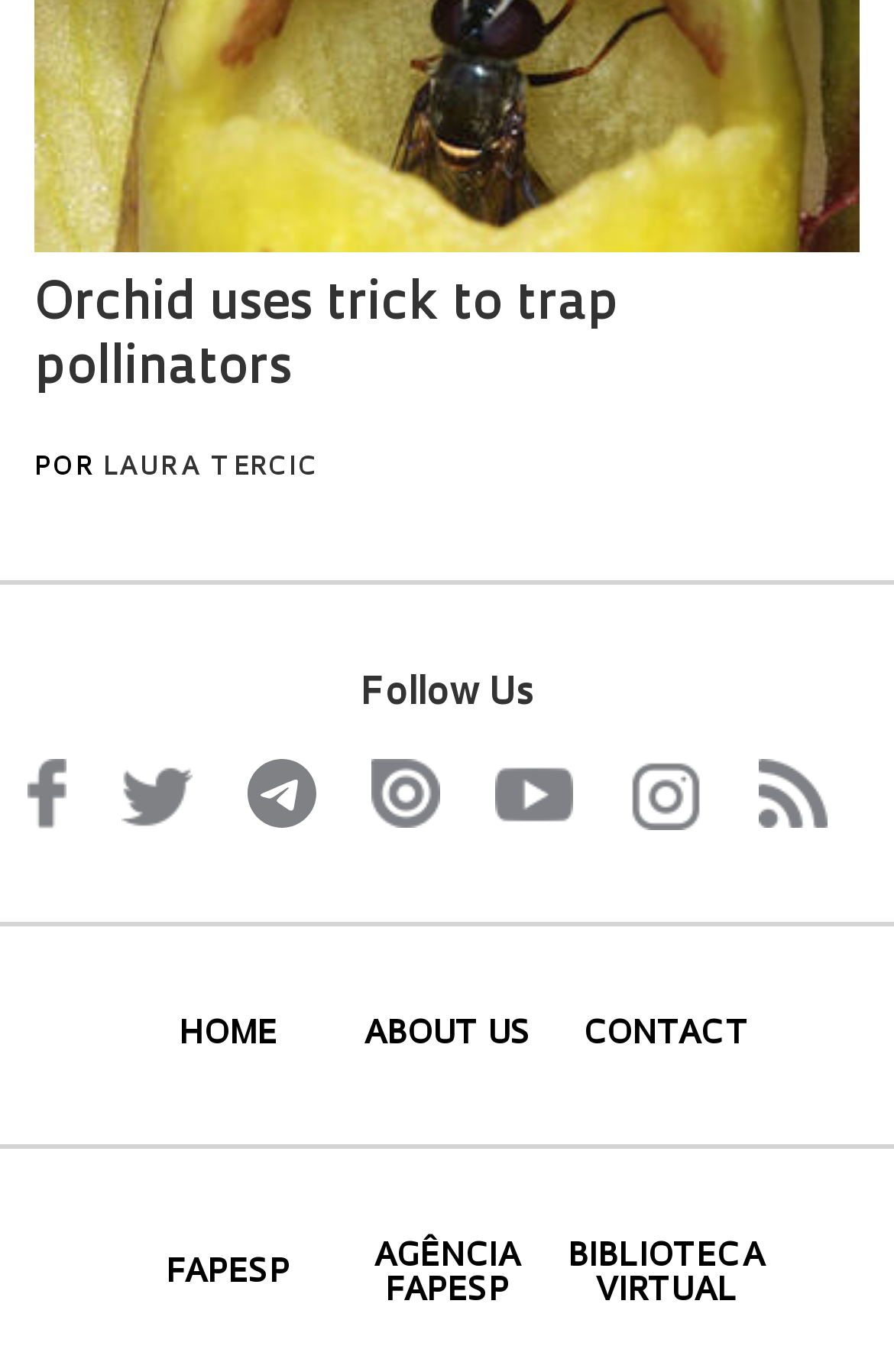How many links are there in the bottom navigation bar?
Kindly offer a comprehensive and detailed response to the question.

I counted the number of links in the bottom navigation bar, which are HOME, ABOUT US, CONTACT, and FAPESP.